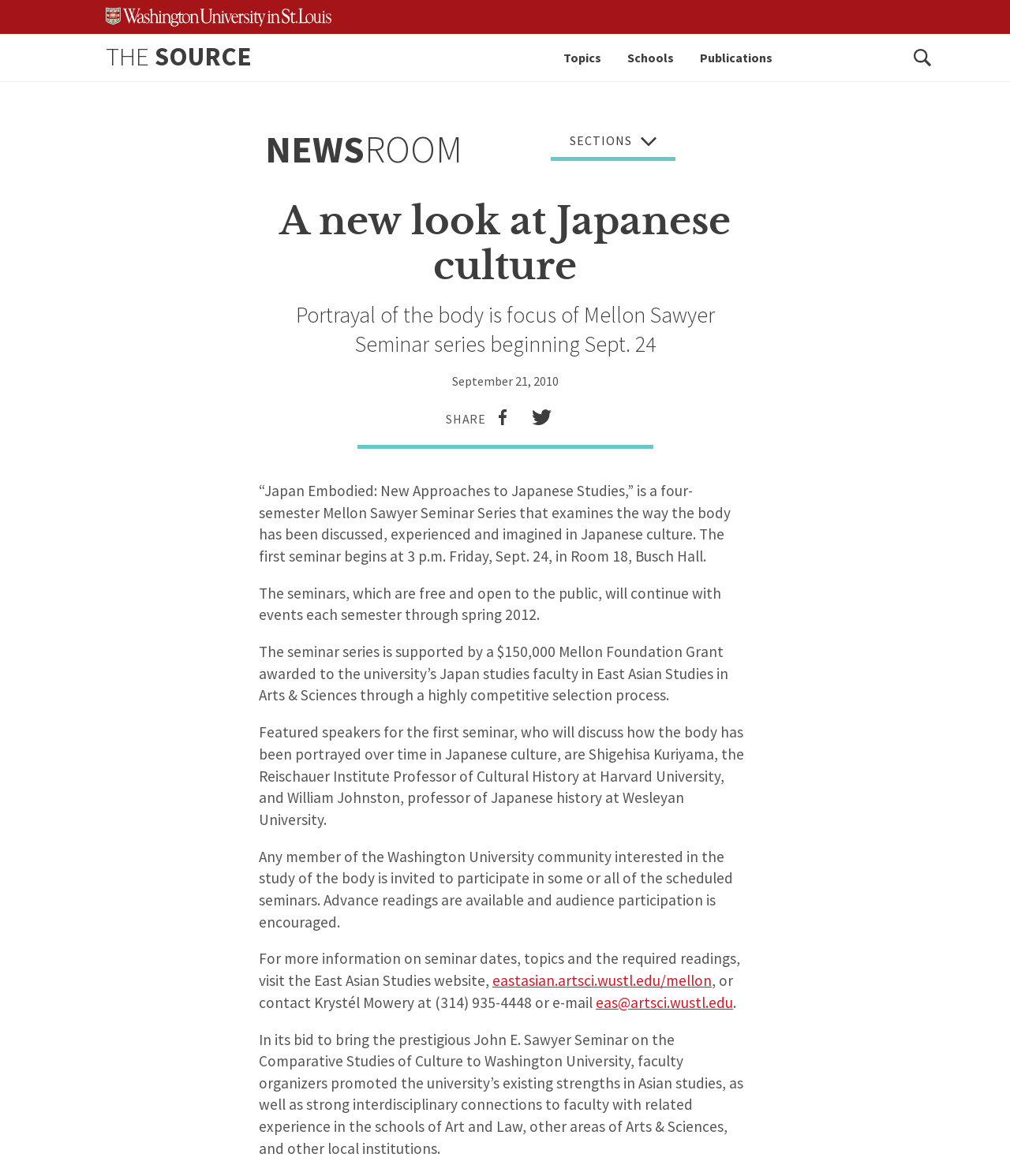Please identify the bounding box coordinates of the clickable area that will allow you to execute the instruction: "Share on facebook".

[0.481, 0.348, 0.514, 0.365]